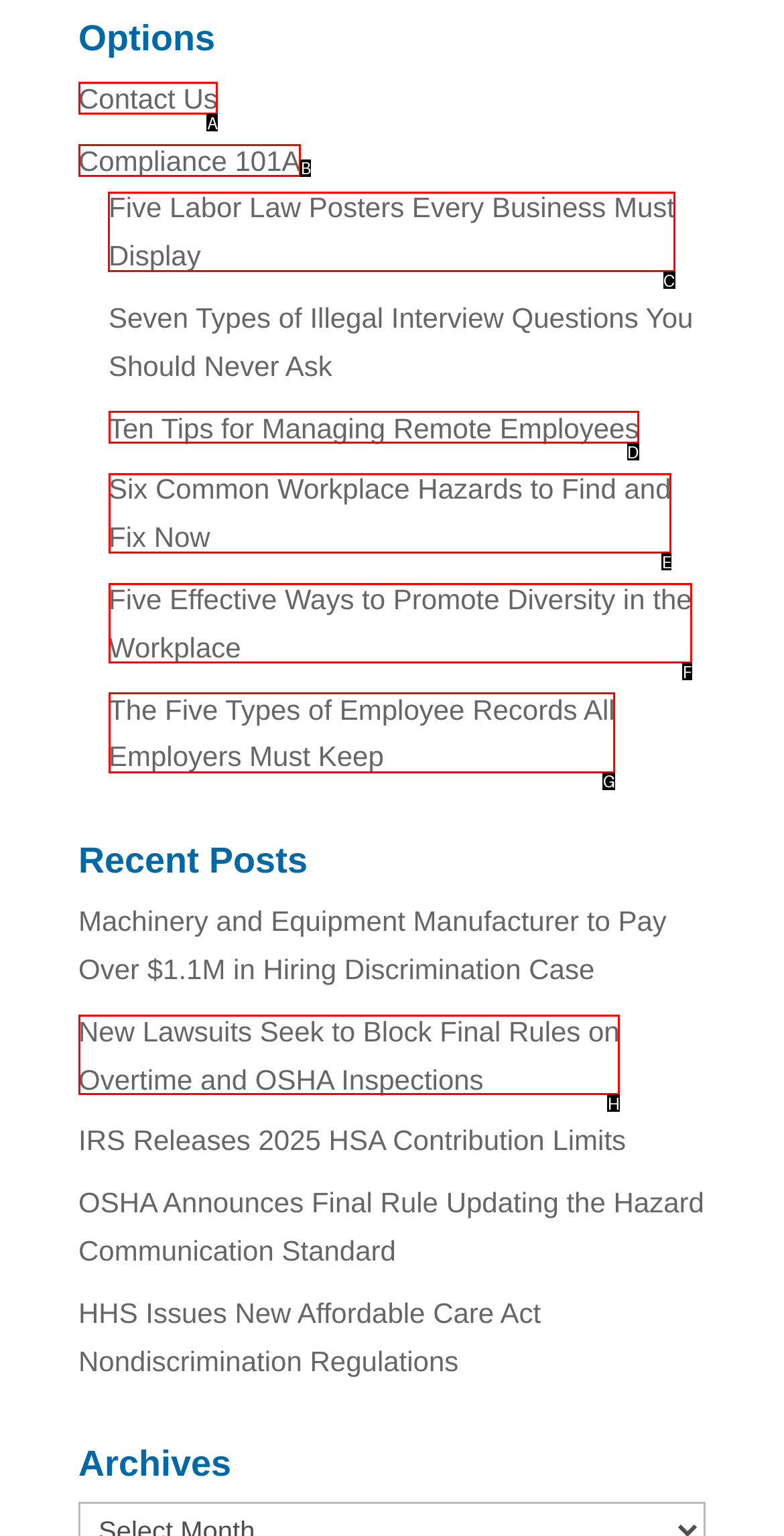Determine which HTML element to click on in order to complete the action: Read about Five Labor Law Posters Every Business Must Display.
Reply with the letter of the selected option.

C